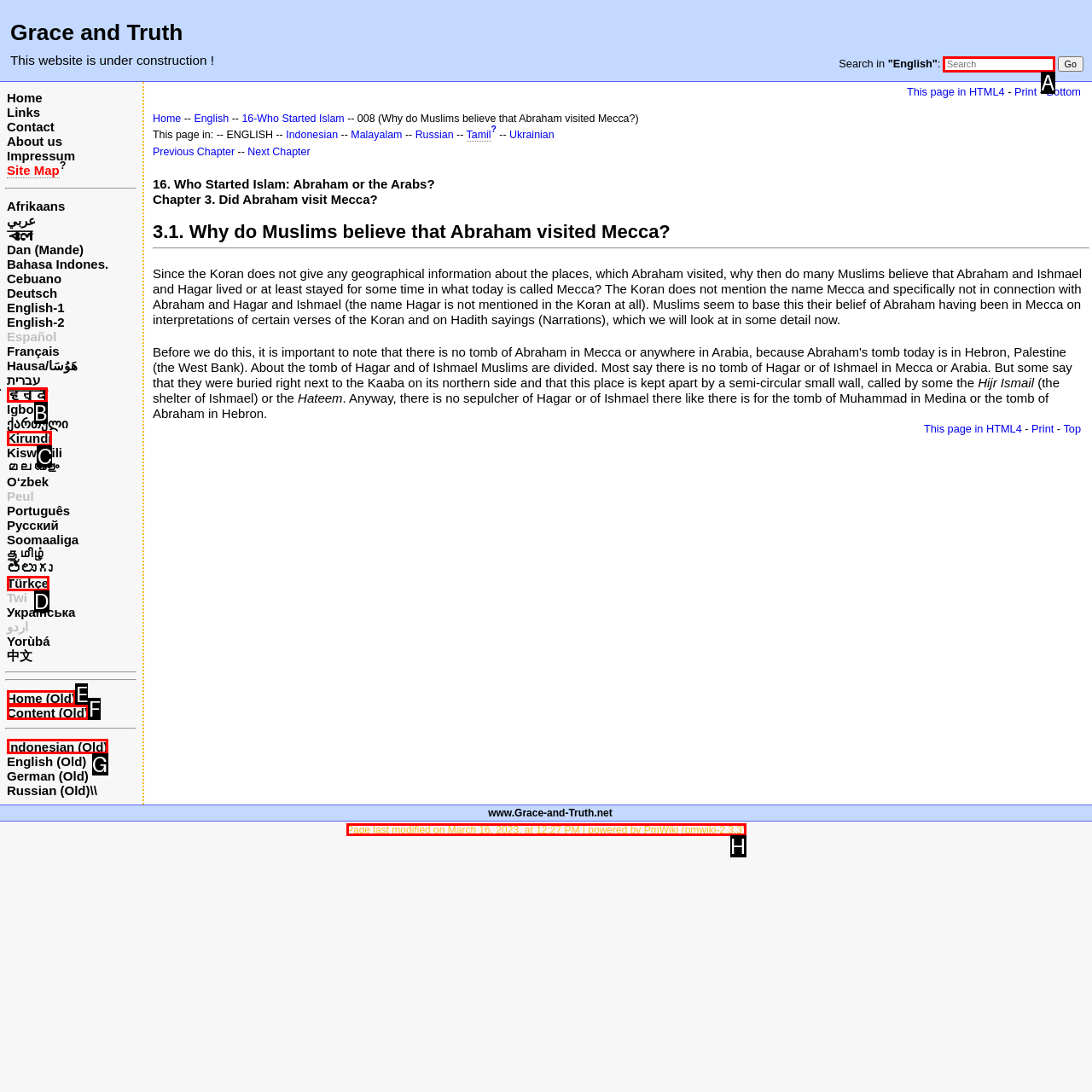Which HTML element should be clicked to fulfill the following task: Search in English?
Reply with the letter of the appropriate option from the choices given.

A